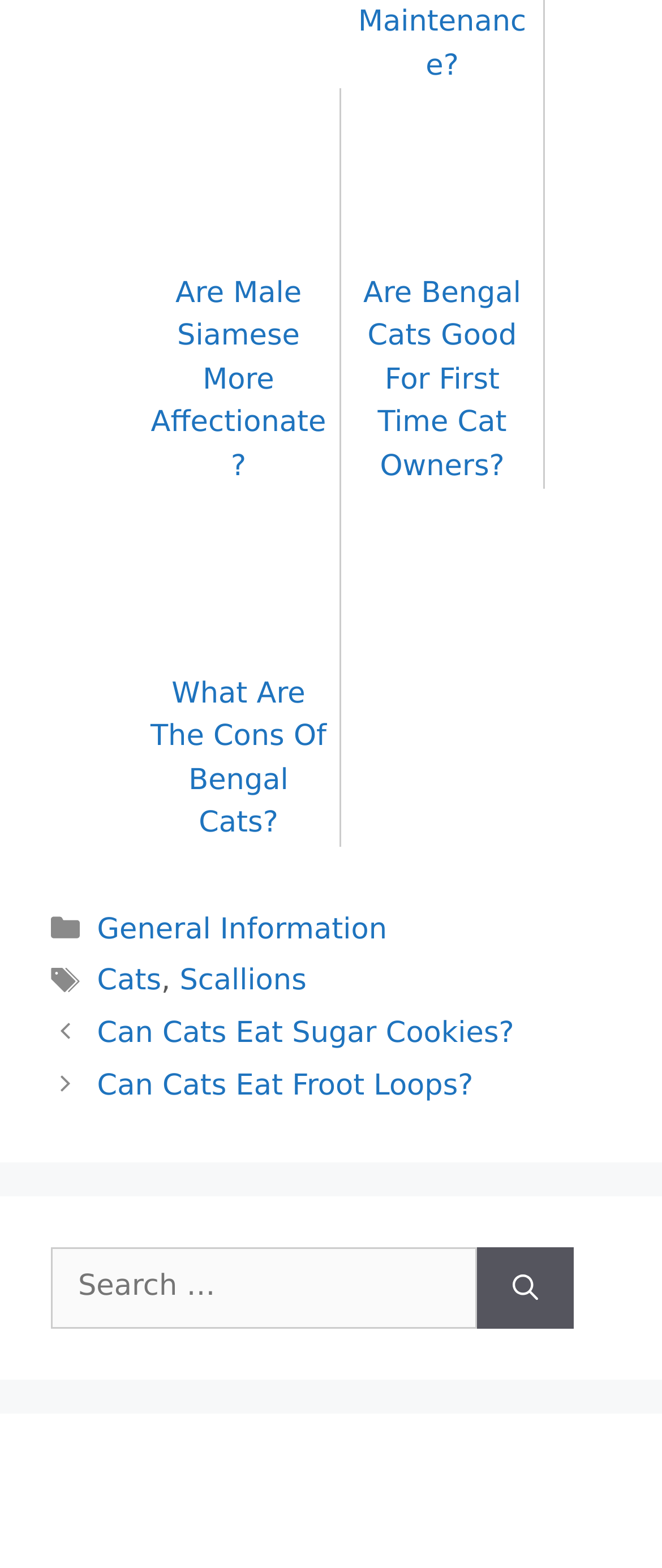Identify the bounding box coordinates for the element you need to click to achieve the following task: "Read about Are Male Siamese More Affectionate". The coordinates must be four float values ranging from 0 to 1, formatted as [left, top, right, bottom].

[0.228, 0.149, 0.493, 0.308]